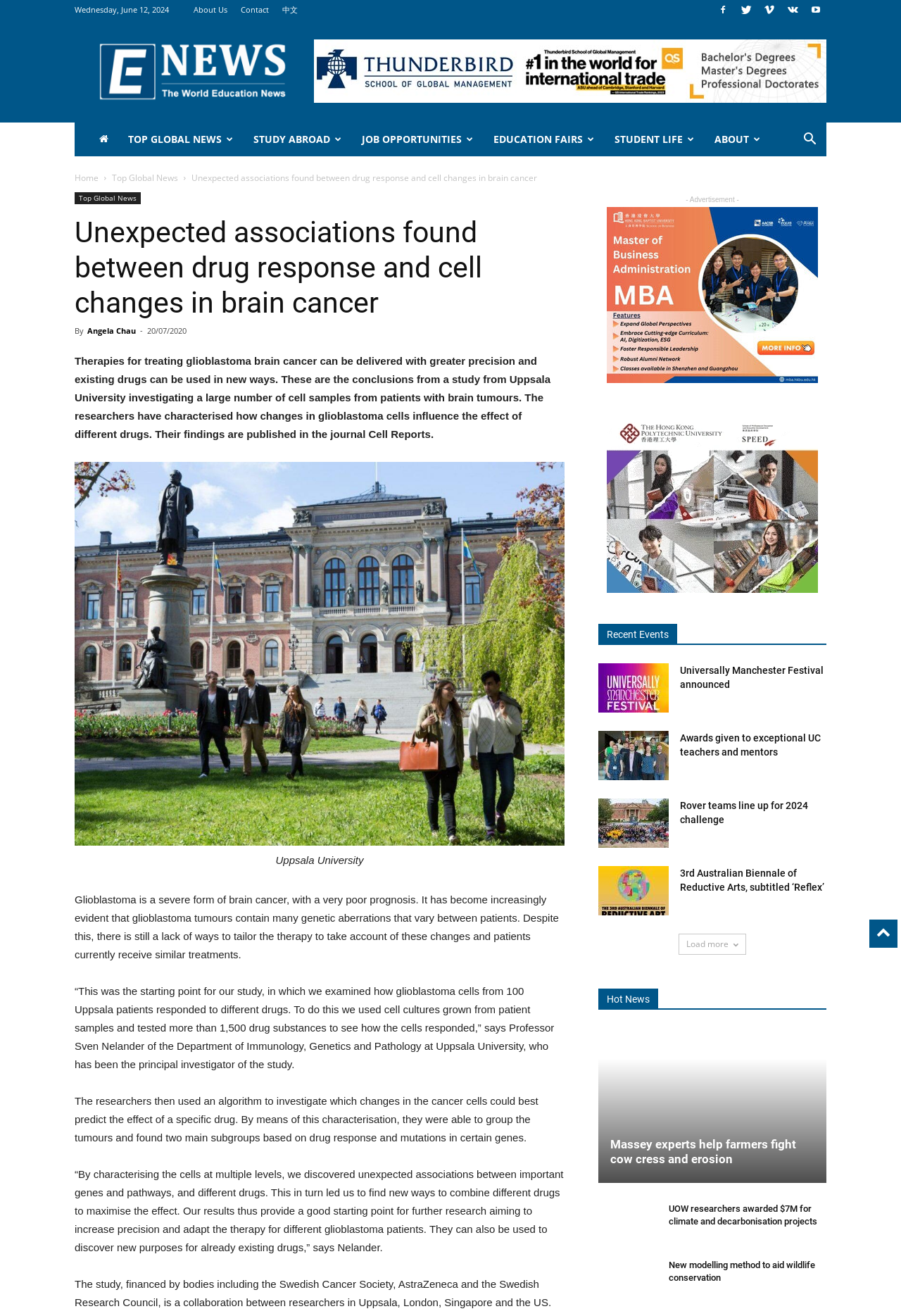Find the coordinates for the bounding box of the element with this description: "Top Global News".

[0.083, 0.146, 0.156, 0.155]